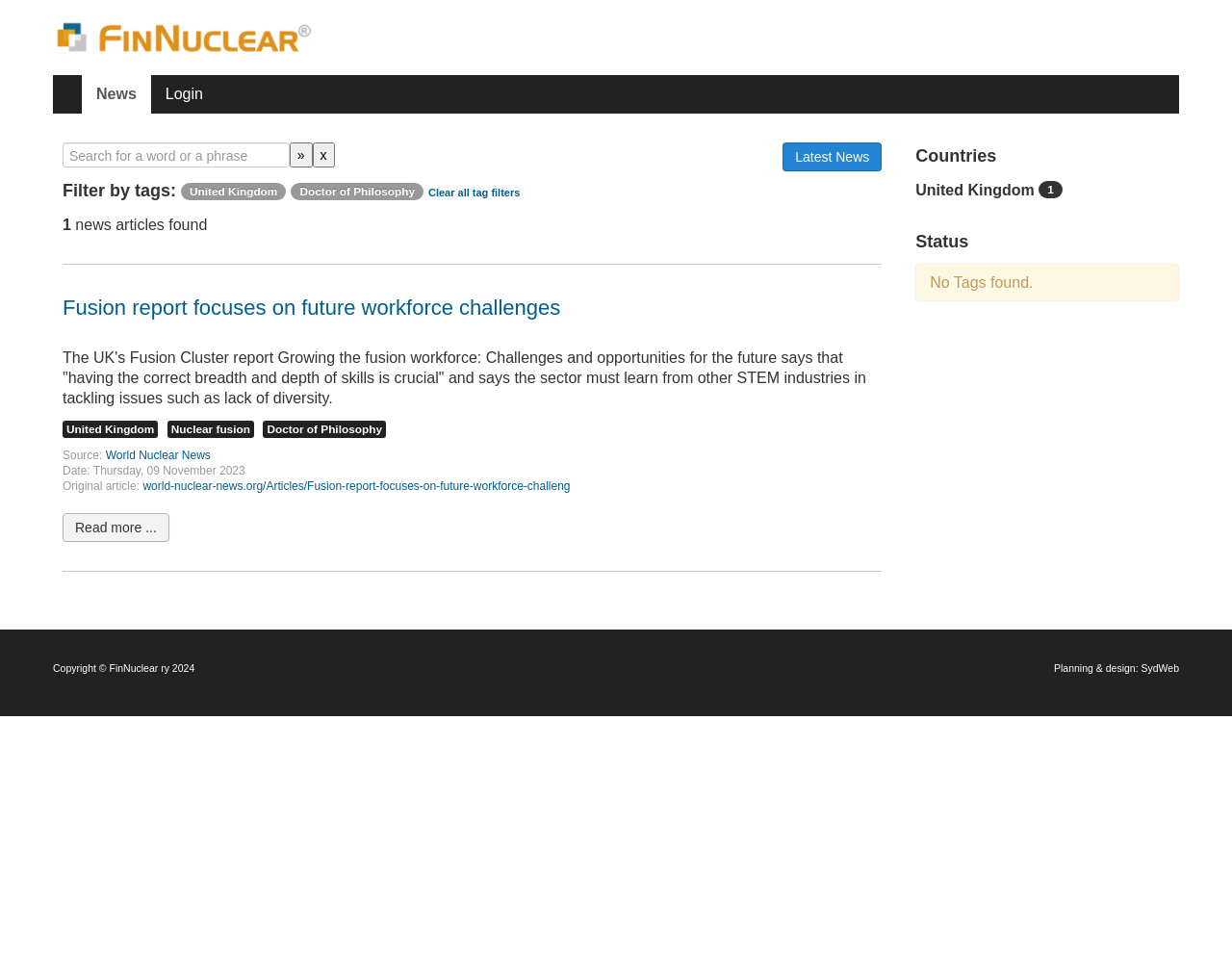What is the date of the news article?
Can you provide an in-depth and detailed response to the question?

The date of the news article can be found in the description list detail element that says 'Date: Thursday, 09 November 2023'. This indicates that the news article was published on Thursday, 09 November 2023.